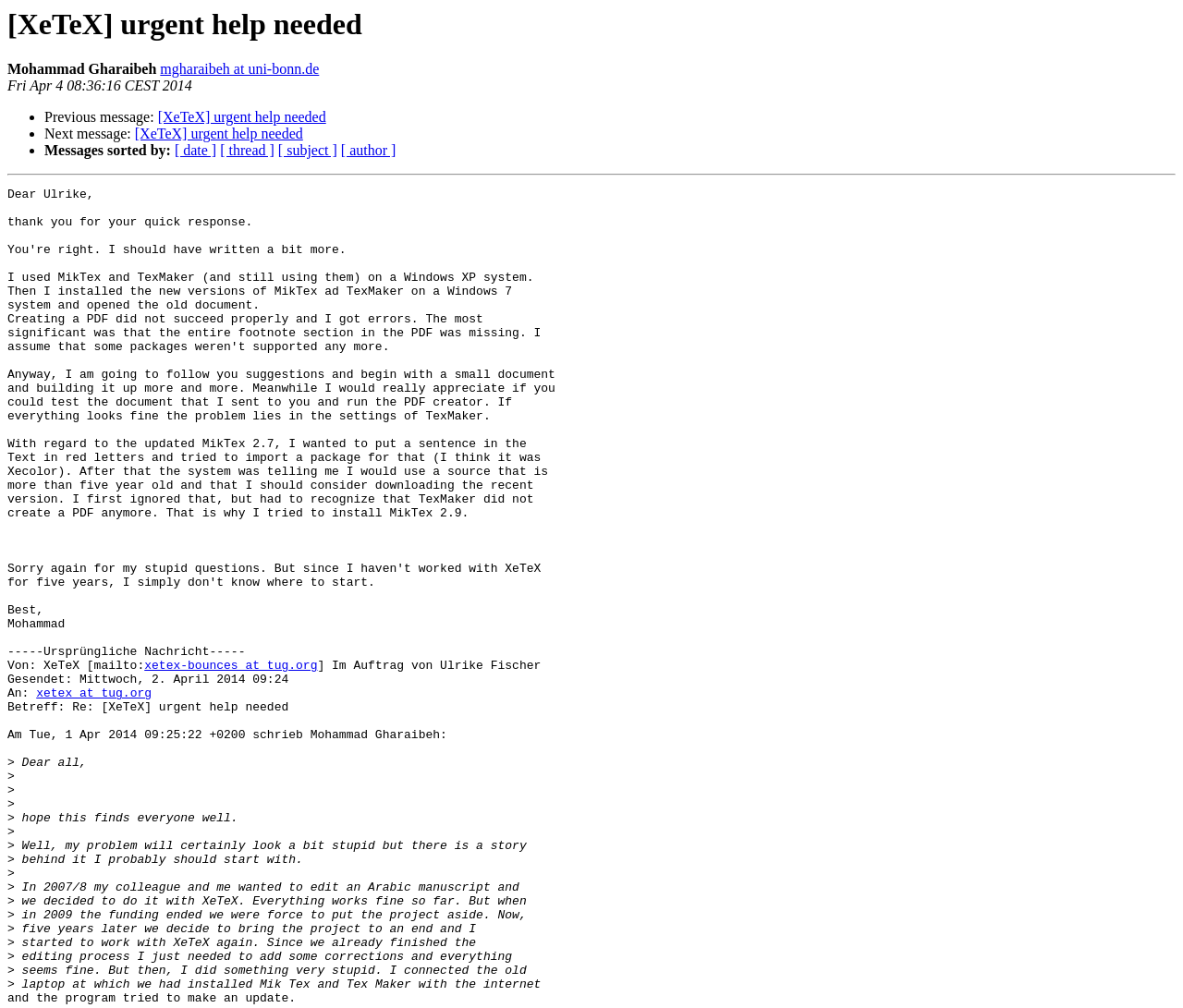What is XeTeX used for?
Provide an in-depth and detailed answer to the question.

I found out what XeTeX is used for by reading the content of the message, specifically the part where it says 'In 2007/8 my colleague and me wanted to edit an Arabic manuscript and we decided to do it with XeTeX.' which indicates that XeTeX is used for editing an Arabic manuscript.